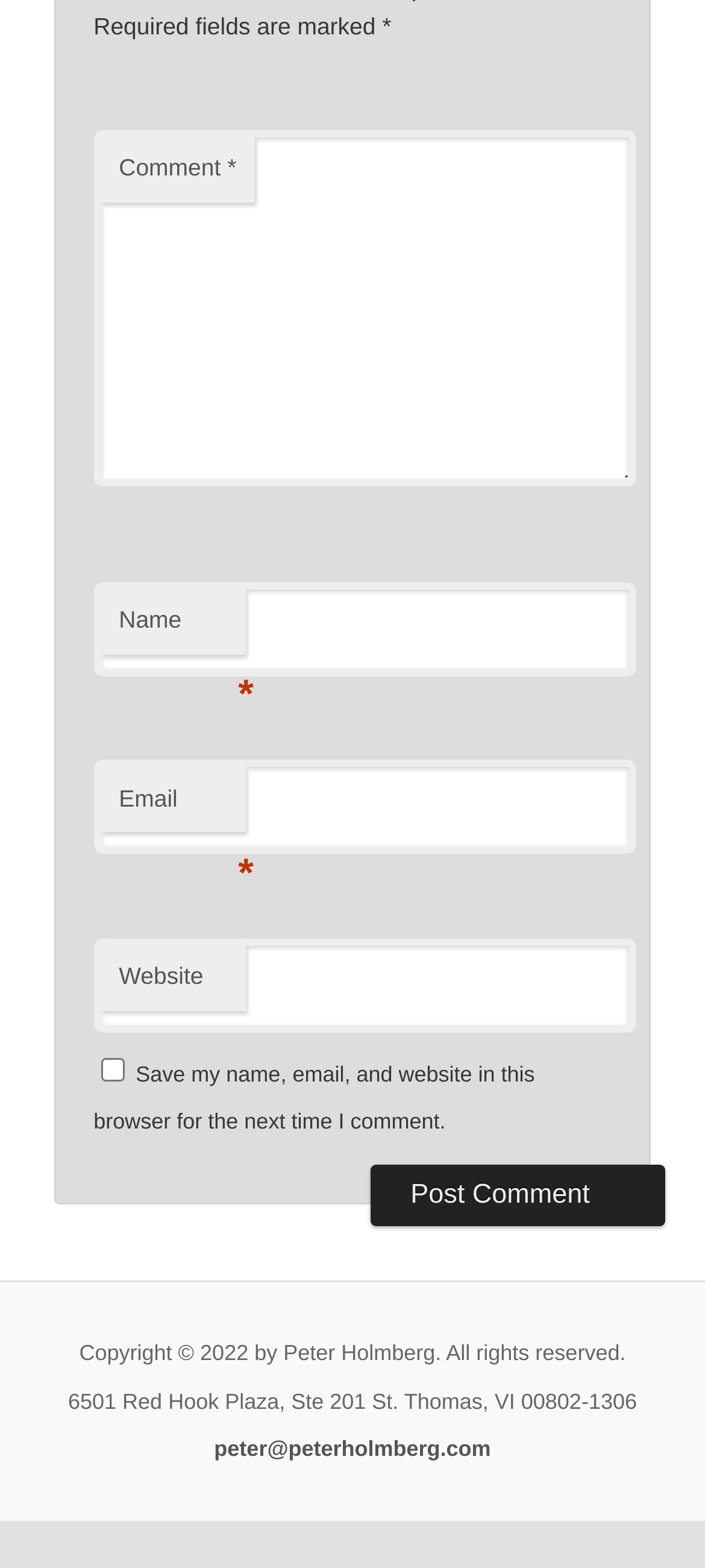What is the copyright year of the website? Using the information from the screenshot, answer with a single word or phrase.

2022